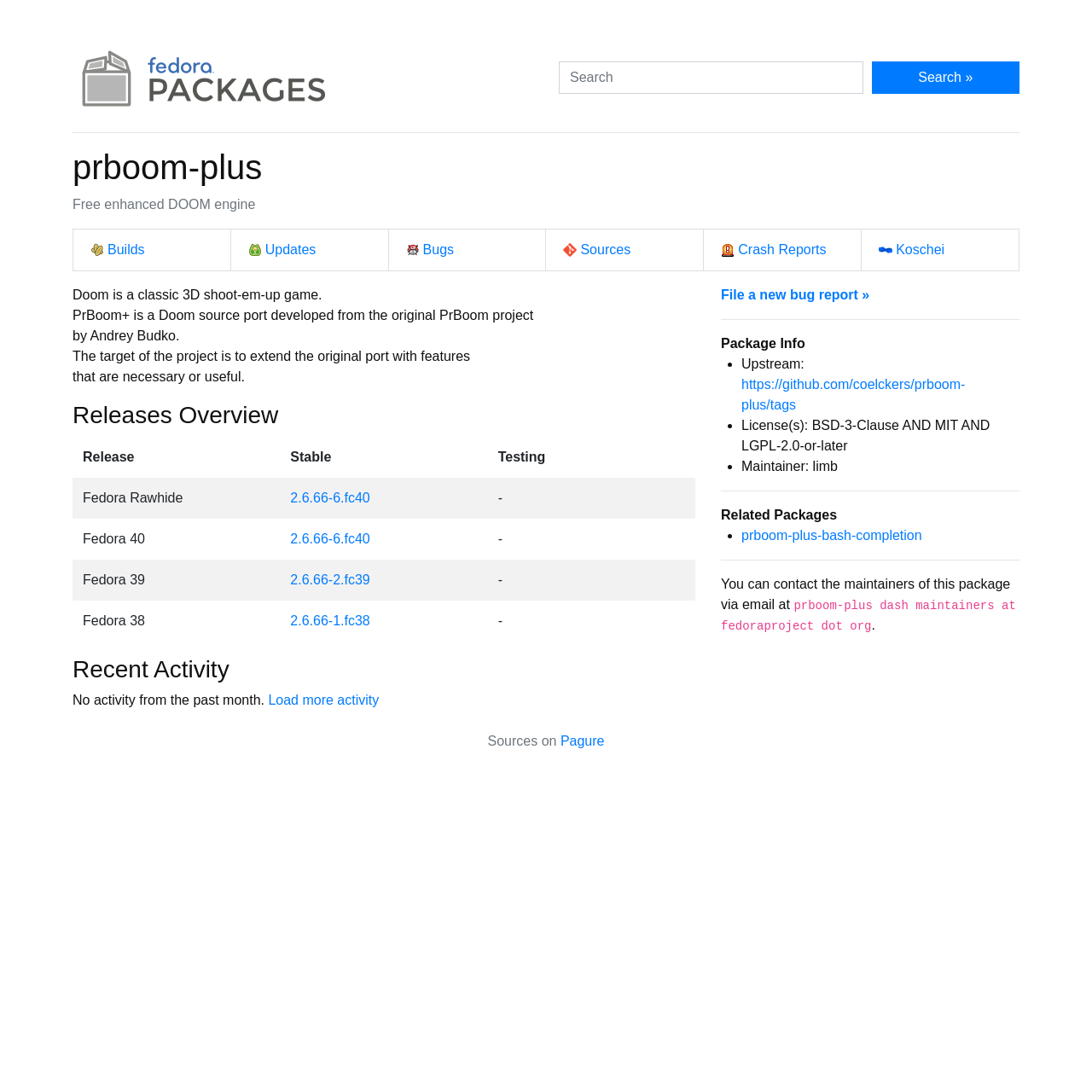Pinpoint the bounding box coordinates of the element to be clicked to execute the instruction: "Visit the upstream repository".

[0.679, 0.345, 0.884, 0.377]